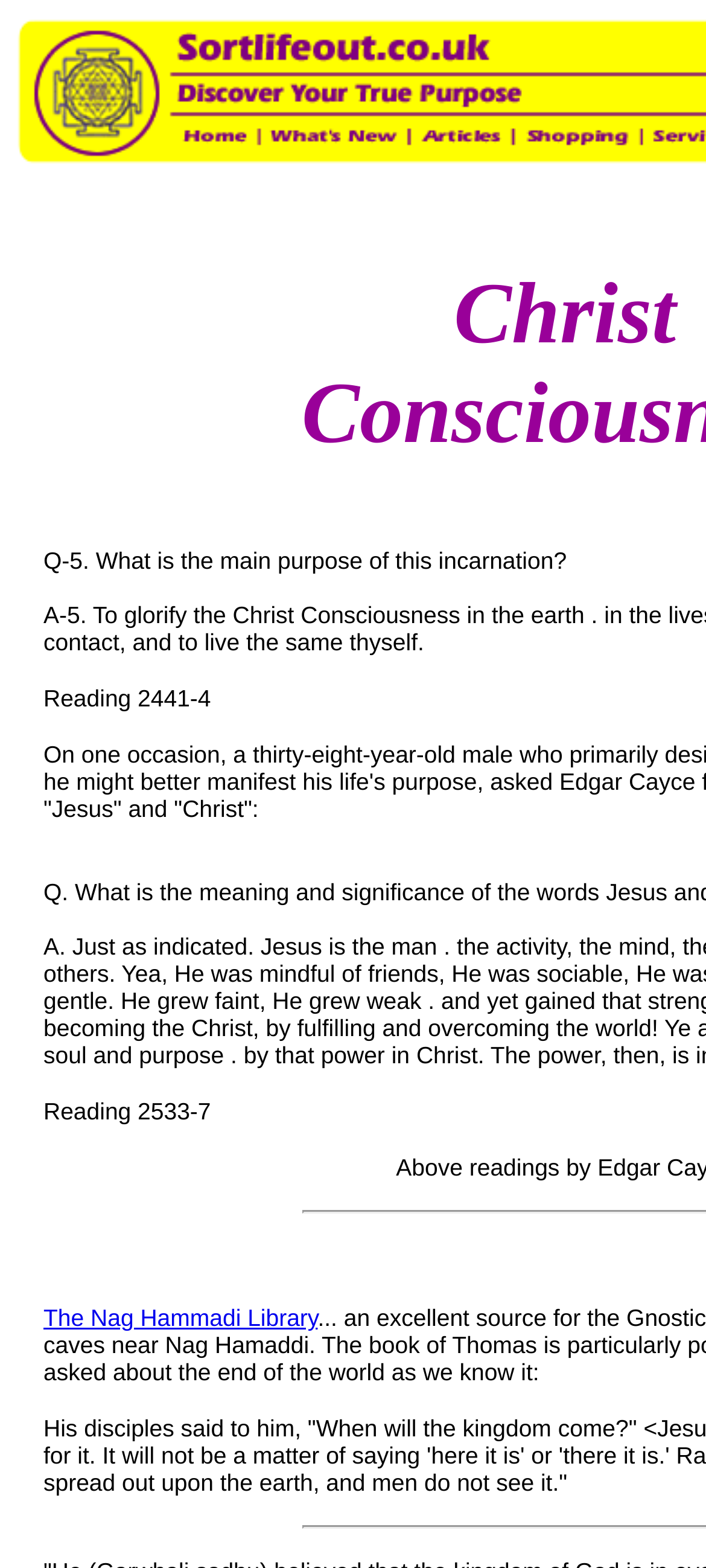Based on the element description The Nag Hammadi Library, identify the bounding box coordinates for the UI element. The coordinates should be in the format (top-left x, top-left y, bottom-right x, bottom-right y) and within the 0 to 1 range.

[0.062, 0.832, 0.45, 0.849]